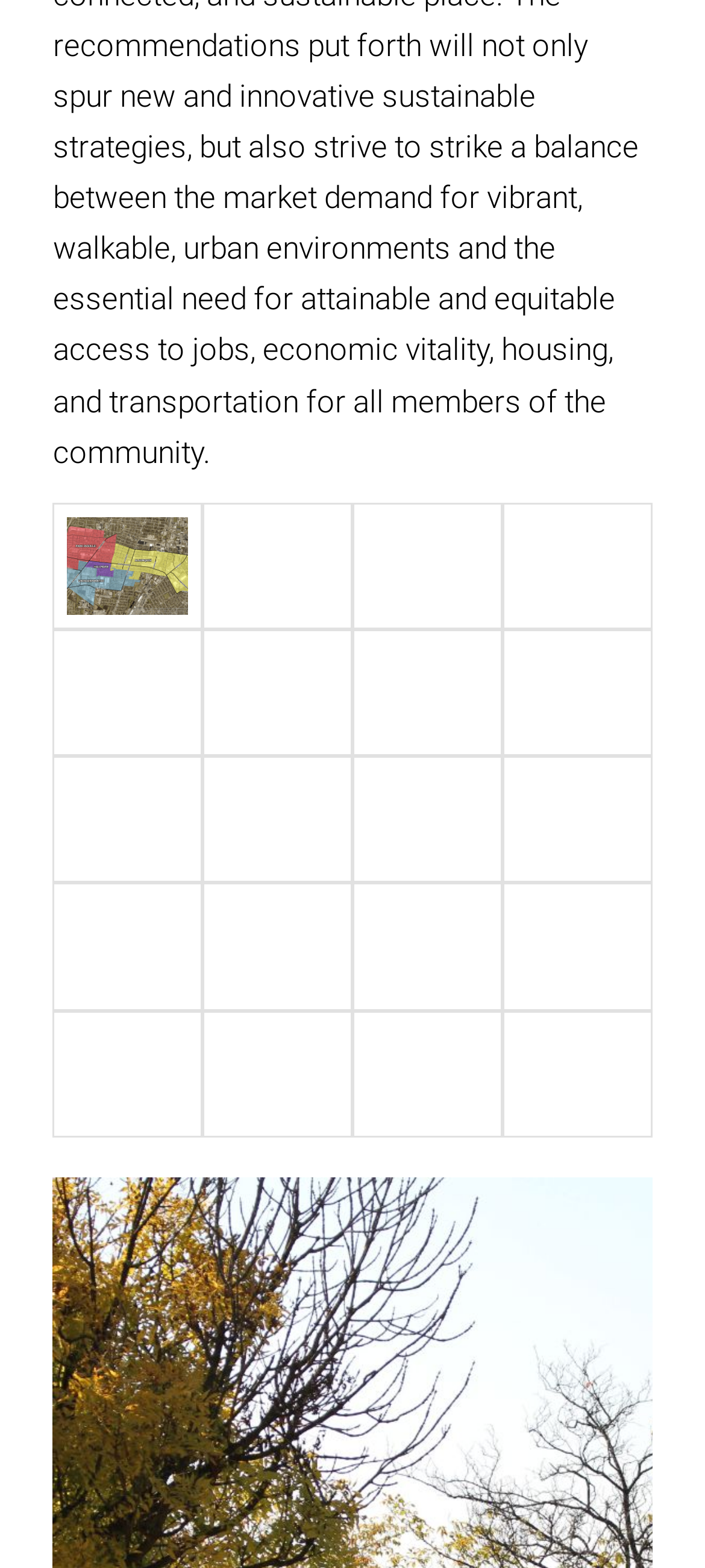What is the name of the plan with the highest number in its name?
Could you answer the question with a detailed and thorough explanation?

I looked at the links on the webpage and found that the plan with the highest number in its name is 'Algonquin, Park Duvalle, Hallmark Community Plan (16)'.